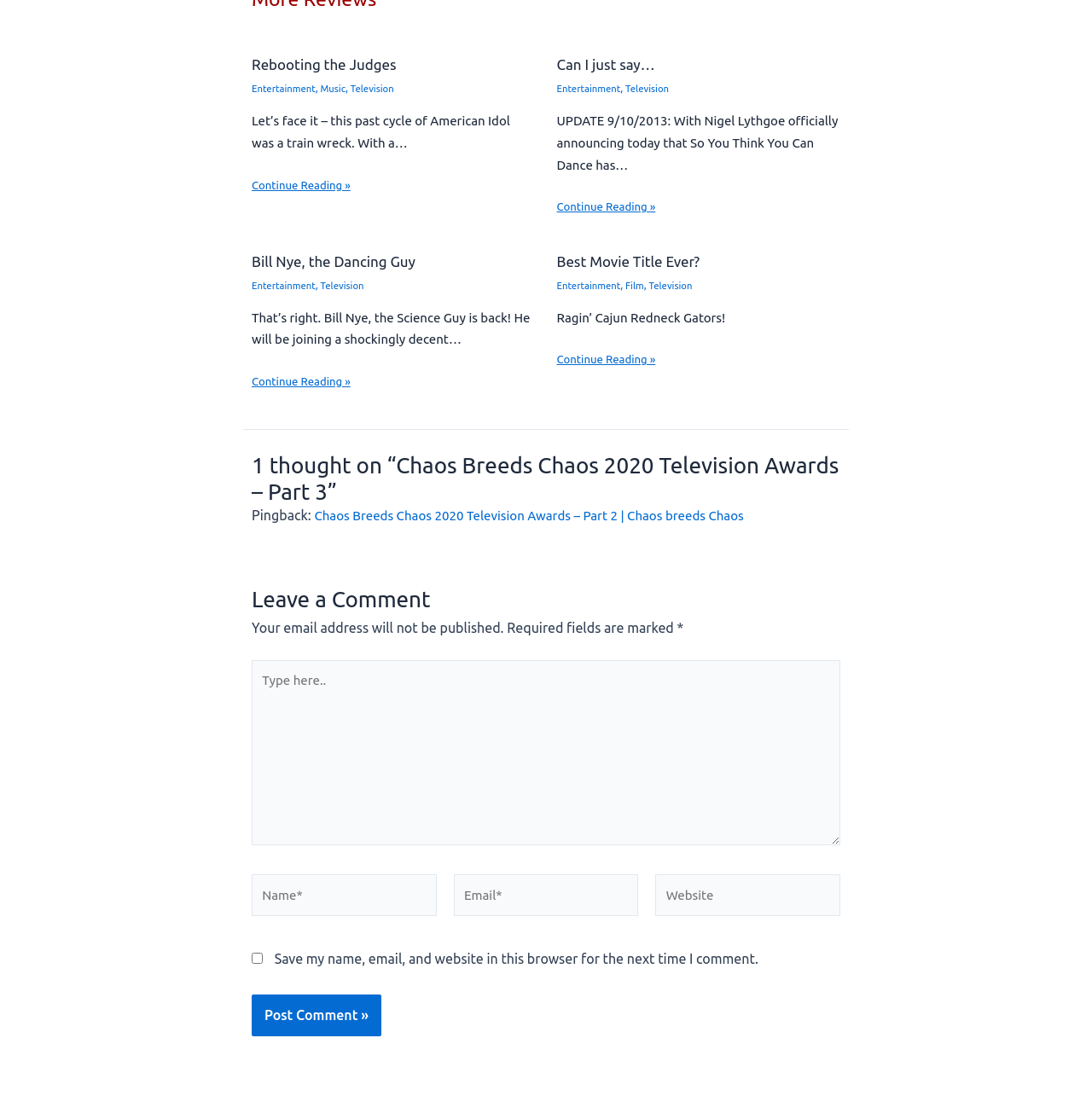Identify the bounding box coordinates of the clickable region required to complete the instruction: "Read the article 'Bill Nye, the Dancing Guy'". The coordinates should be given as four float numbers within the range of 0 and 1, i.e., [left, top, right, bottom].

[0.23, 0.229, 0.39, 0.245]